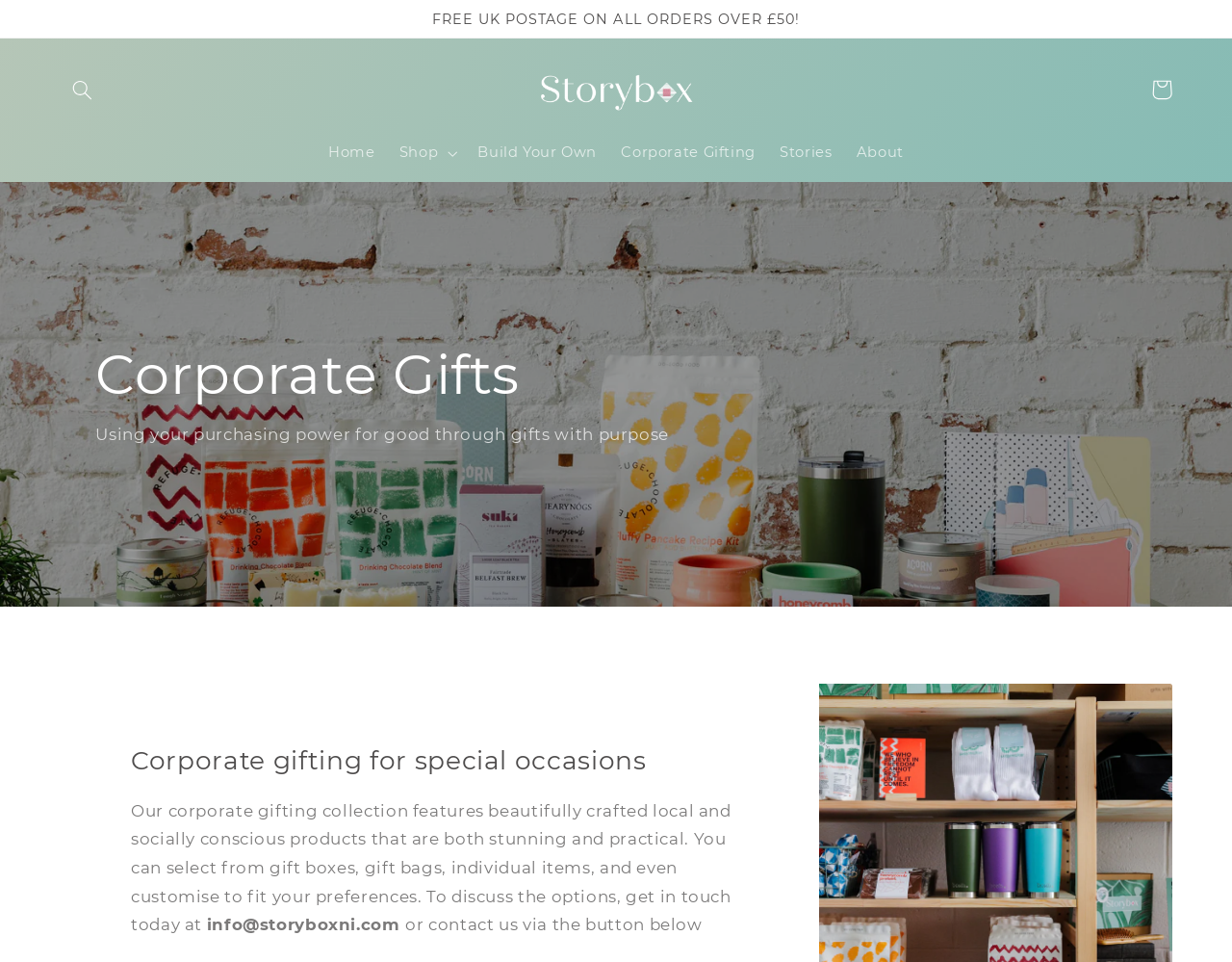What is the purpose of the corporate gifts?
From the image, respond with a single word or phrase.

Using purchasing power for good